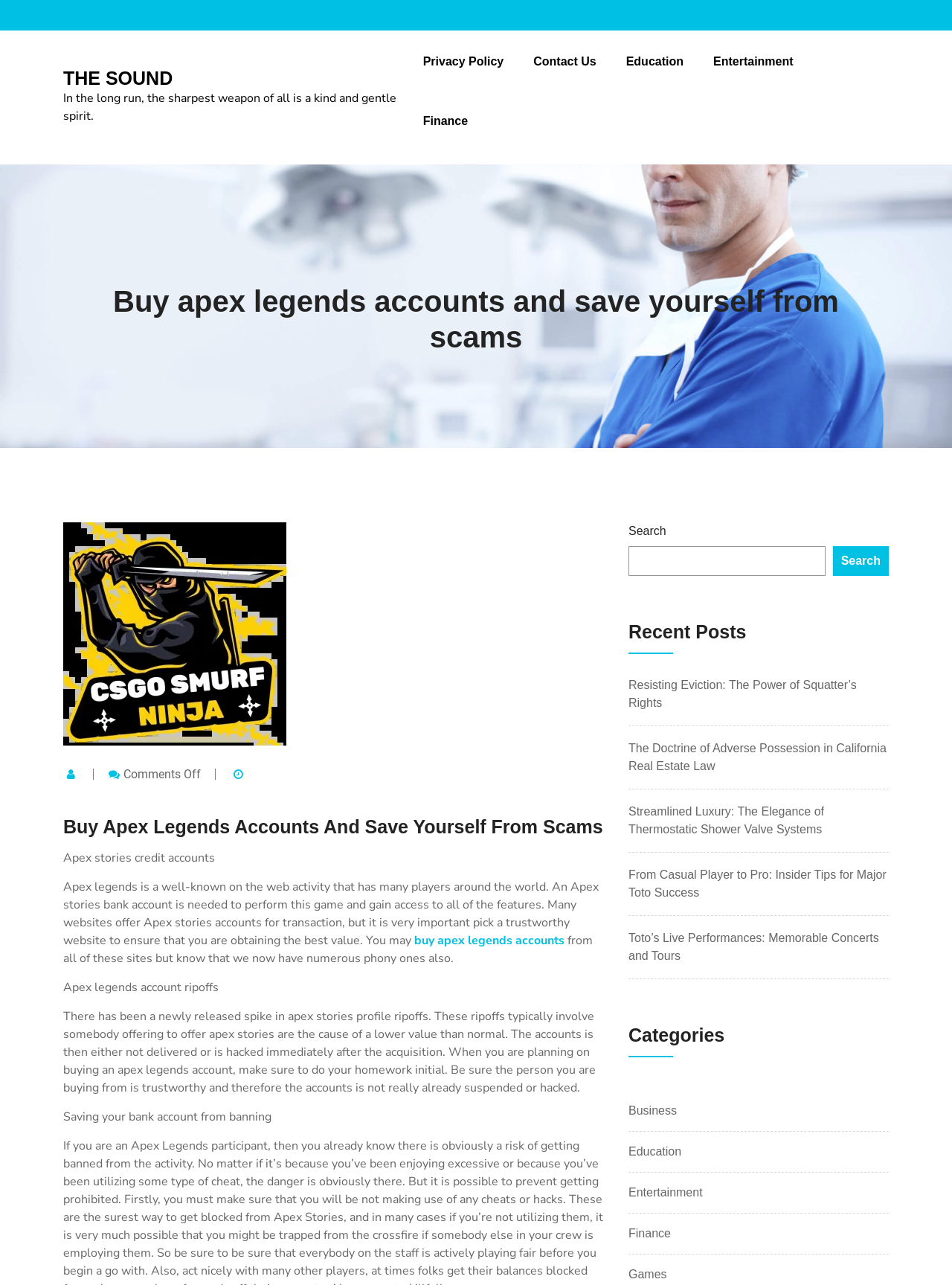Select the bounding box coordinates of the element I need to click to carry out the following instruction: "Visit 'Resisting Eviction: The Power of Squatter’s Rights' post".

[0.66, 0.528, 0.9, 0.552]